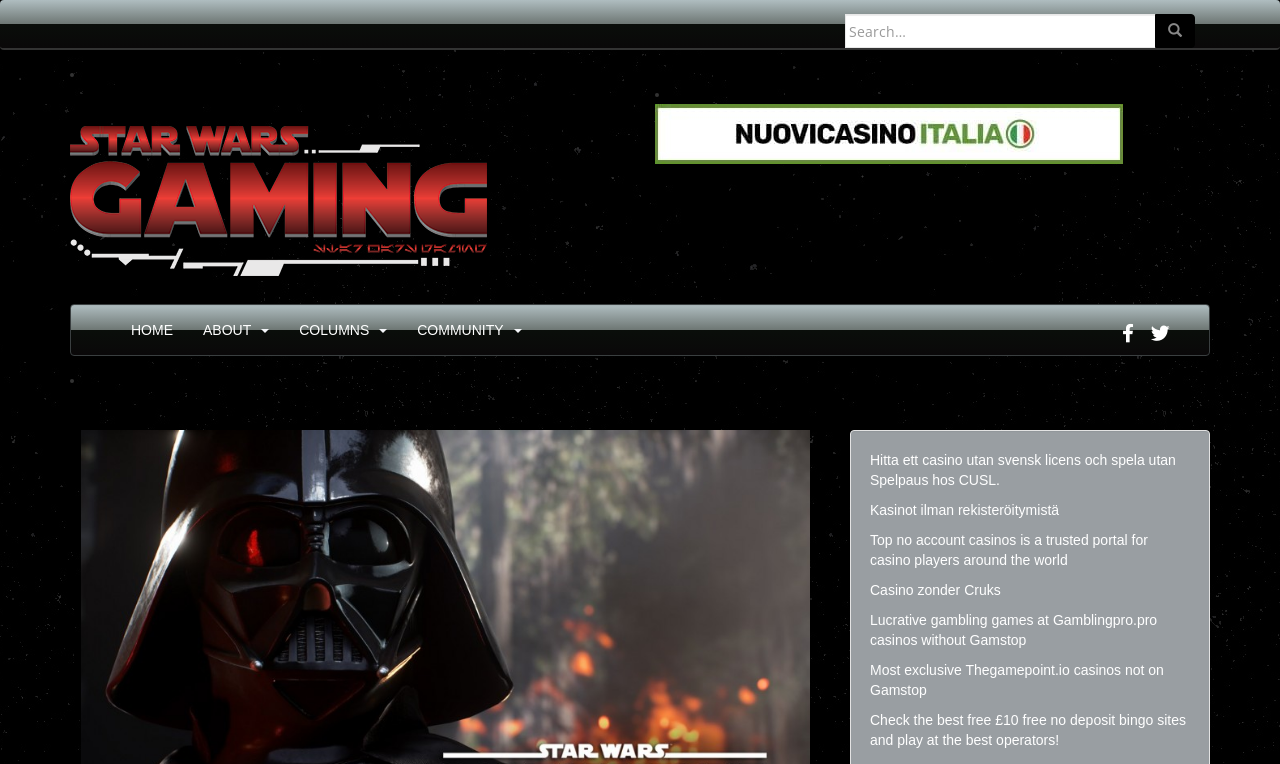Can you find the bounding box coordinates of the area I should click to execute the following instruction: "Check out free £10 free no deposit bingo sites"?

[0.756, 0.932, 0.927, 0.953]